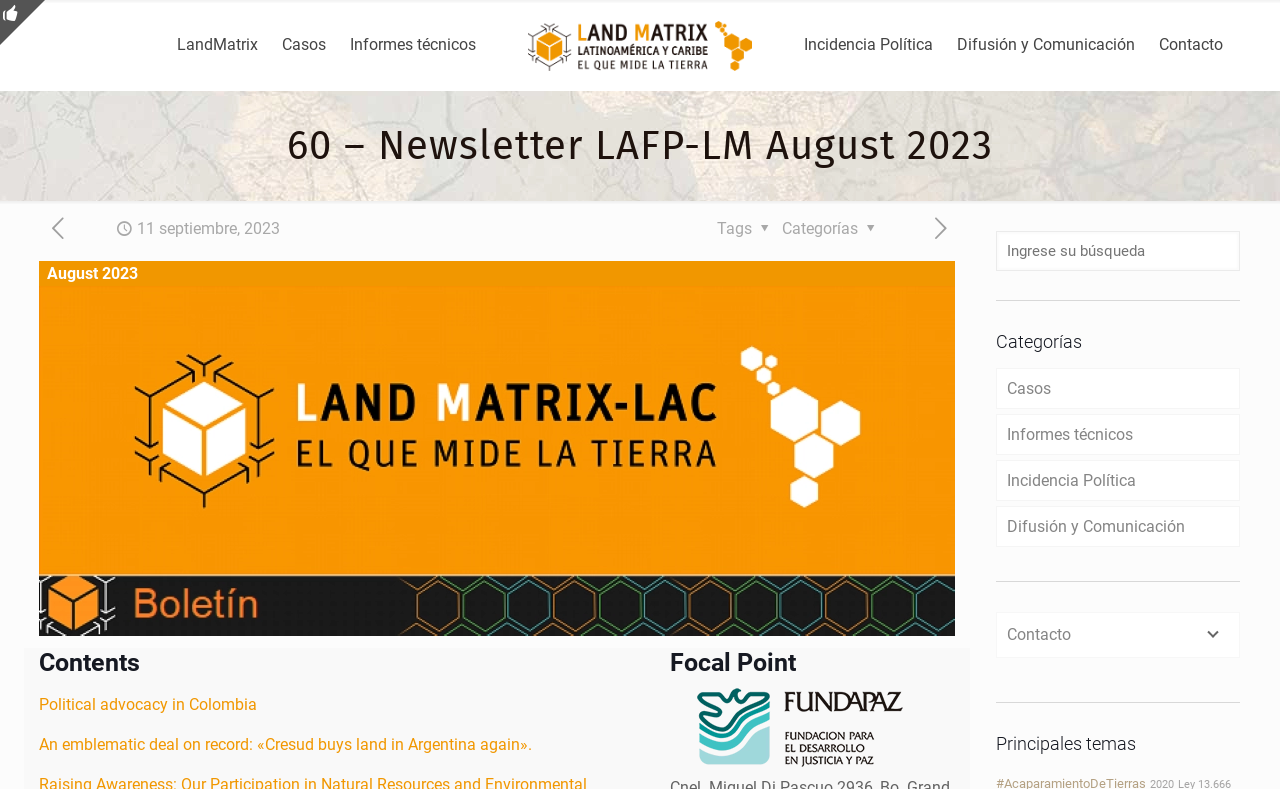Explain the webpage's design and content in an elaborate manner.

This webpage appears to be a newsletter or blog post from Land Matrix LAC, with a focus on Latin American and Caribbean issues. At the top, there is a navigation menu with links to various sections, including "LandMatrix", "Casos", "Informes técnicos", "Incidencia Política", "Difusión y Comunicación", and "Contacto". 

Below the navigation menu, there is a heading that reads "60 – Newsletter LAFP-LM August 2023". This is followed by a section with links to previous and next posts, as well as information about the publication date, categories, and tags.

The main content of the page is divided into two sections. The first section, labeled "Contents", contains links to two articles: "Political advocacy in Colombia" and "An emblematic deal on record: «Cresud buys land in Argentina again»." 

The second section, labeled "Focal Point", features an image and a link to "FUNDAPAZ". 

On the right-hand side of the page, there is a search box with a prompt to "Ingrese su búsqueda" (Enter your search). Below the search box, there are headings and links to various categories, including "Categorías", "Casos", "Informes técnicos", "Incidencia Política", "Difusión y Comunicación", and "Contacto". 

At the bottom of the page, there is a heading that reads "Contacto" with a link to contact information.